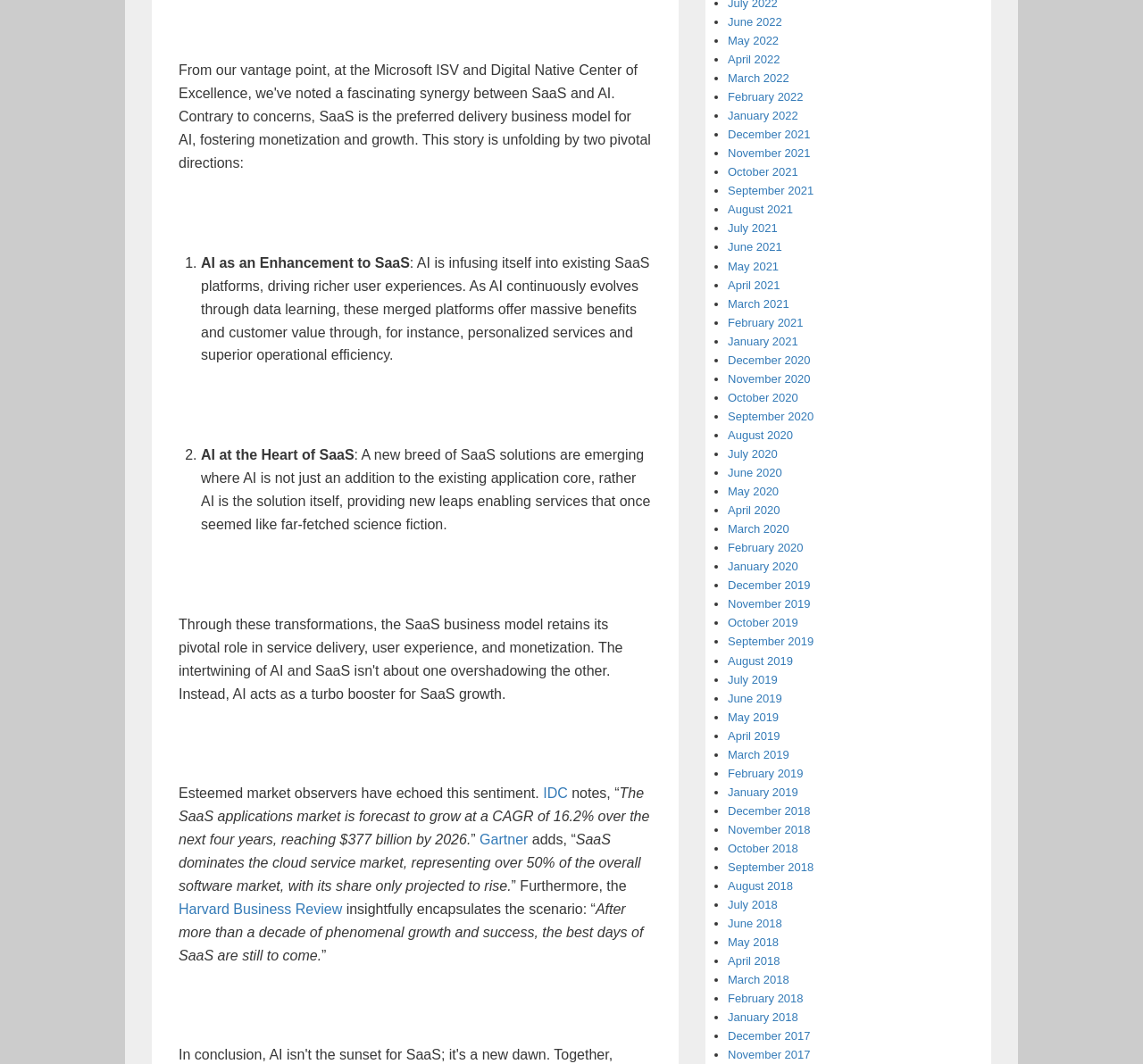Could you highlight the region that needs to be clicked to execute the instruction: "Click on May 2022"?

[0.637, 0.032, 0.681, 0.044]